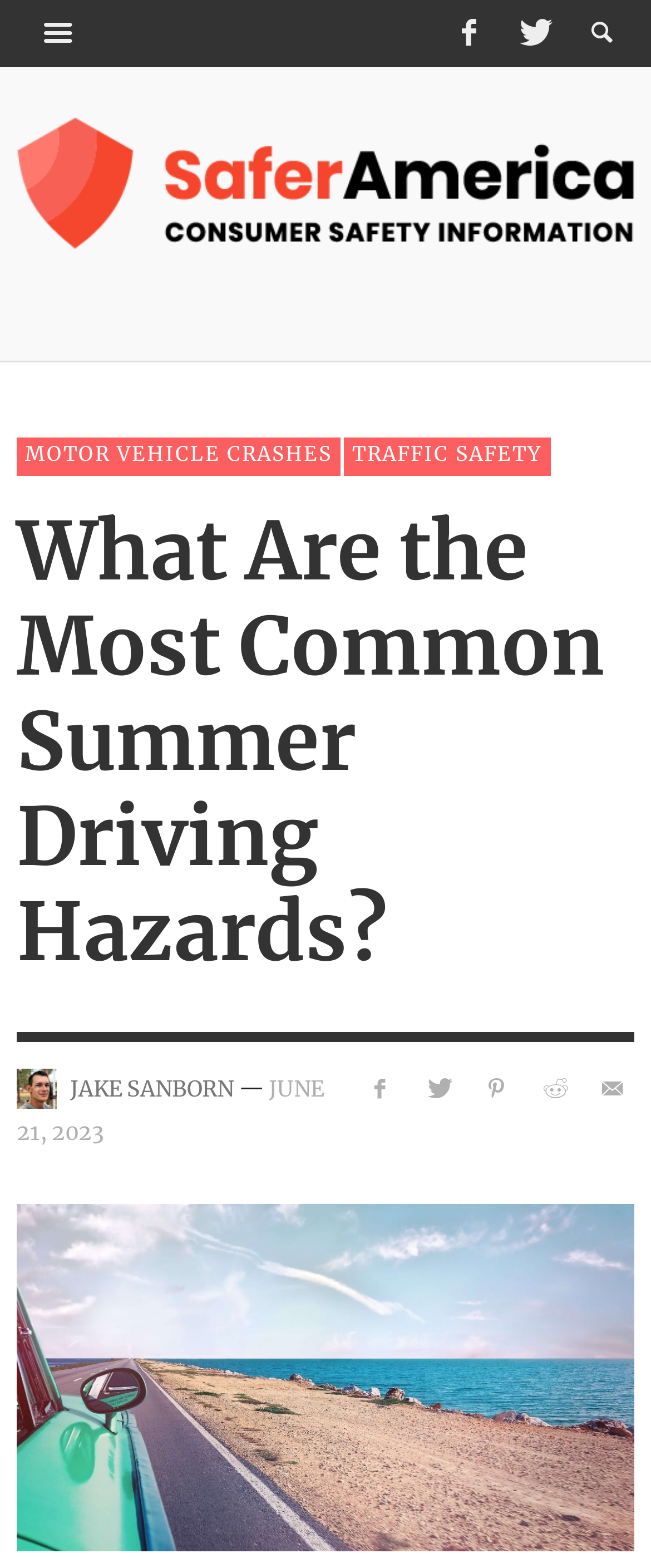Determine the bounding box coordinates for the element that should be clicked to follow this instruction: "Read the article about MOTOR VEHICLE CRASHES". The coordinates should be given as four float numbers between 0 and 1, in the format [left, top, right, bottom].

[0.026, 0.279, 0.523, 0.304]